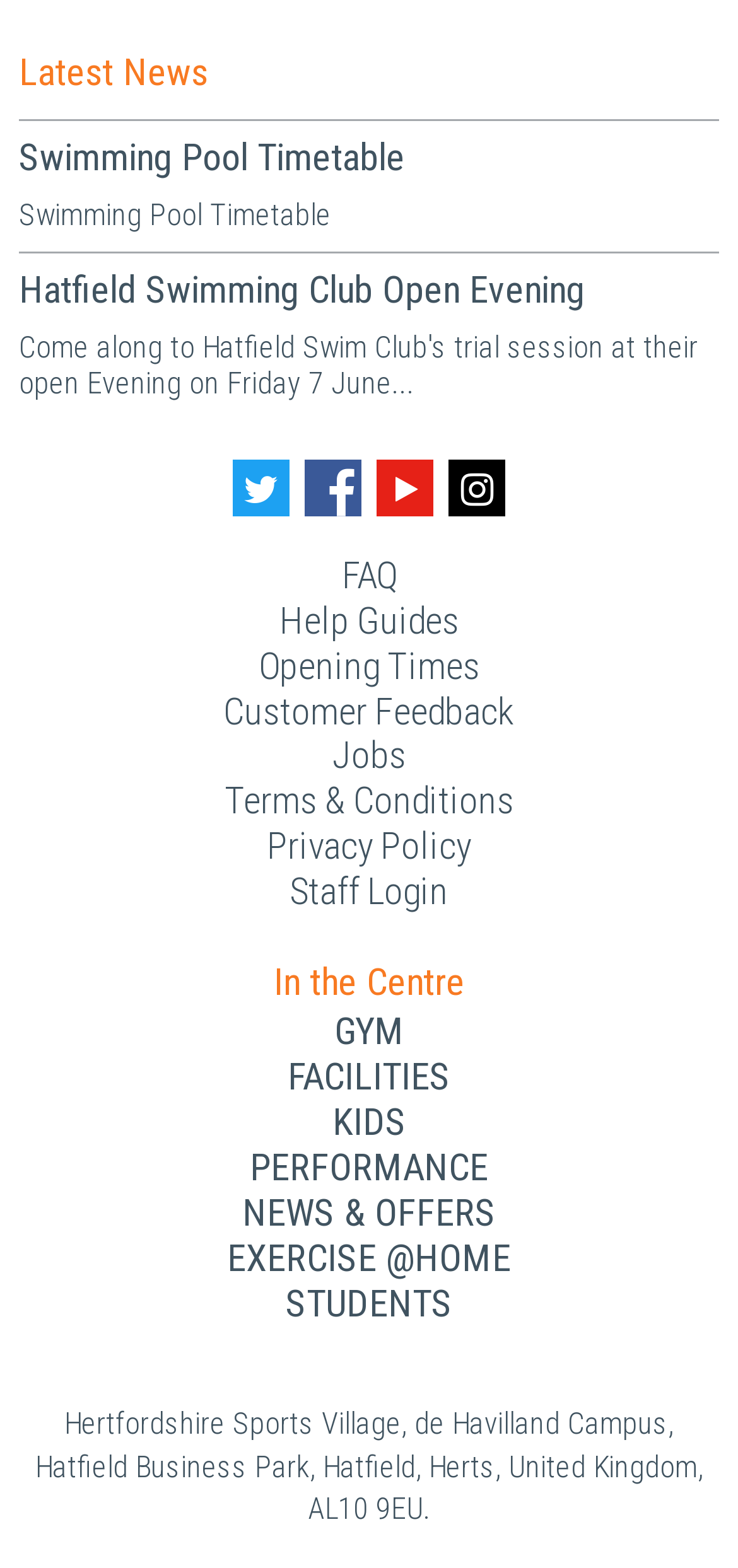Identify the bounding box of the UI component described as: "Gym".

[0.453, 0.643, 0.547, 0.672]